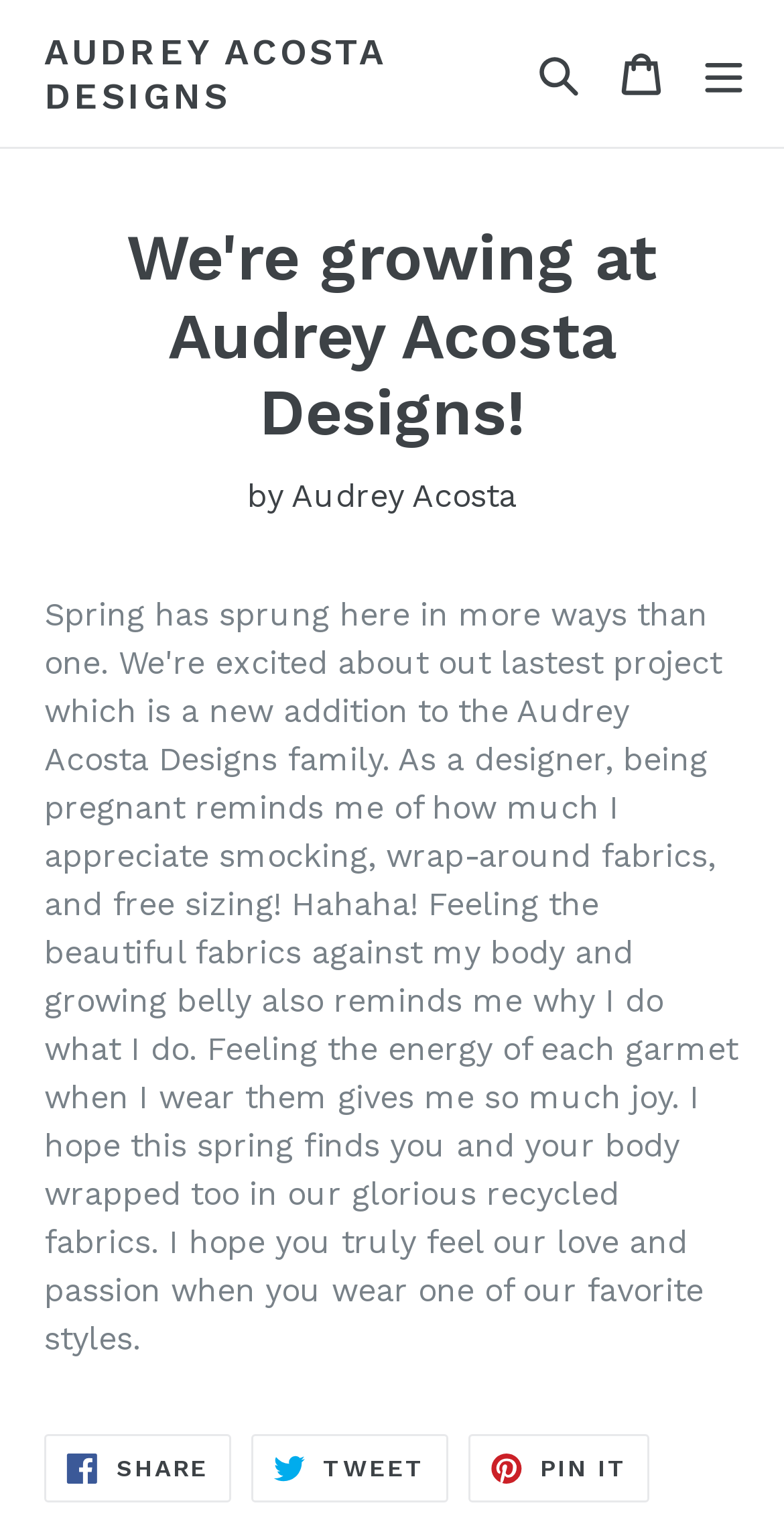Bounding box coordinates are specified in the format (top-left x, top-left y, bottom-right x, bottom-right y). All values are floating point numbers bounded between 0 and 1. Please provide the bounding box coordinate of the region this sentence describes: Tweet Tweet on Twitter

[0.32, 0.933, 0.571, 0.977]